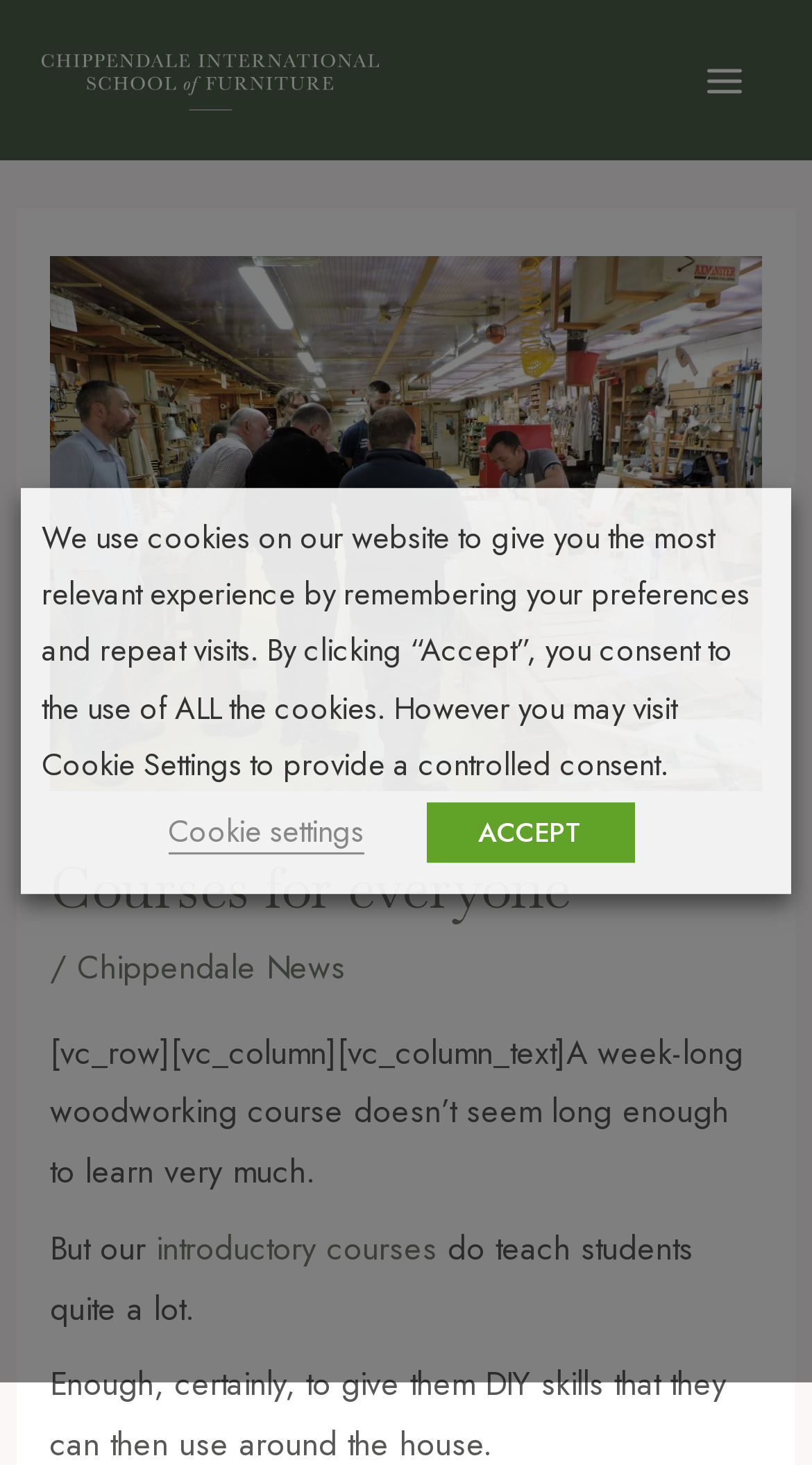Give an in-depth explanation of the webpage layout and content.

The webpage appears to be the homepage of the Chippendale School of Furniture, with a focus on promoting their courses. At the top left, there is a link to the school's homepage, accompanied by a small logo image. On the top right, there is a main menu button.

Below the top section, there is a large header area that spans the width of the page. Within this area, there is a prominent image related to short courses at the Chippendale furniture school. Above the image, there is a heading that reads "Courses for everyone" with a separator line below it. To the right of the separator line, there is a link to "Chippendale News".

The main content of the page starts below the header area. There is a paragraph of text that begins with "A week-long woodworking course doesn’t seem long enough to learn very much." and continues to describe the benefits of the school's introductory courses. The text is divided into three sections, with a link to "introductory courses" in the middle section.

At the bottom of the page, there is a cookie consent dialog box that informs users about the use of cookies on the website. The dialog box contains a description of the cookies used, as well as buttons to accept or customize cookie settings.